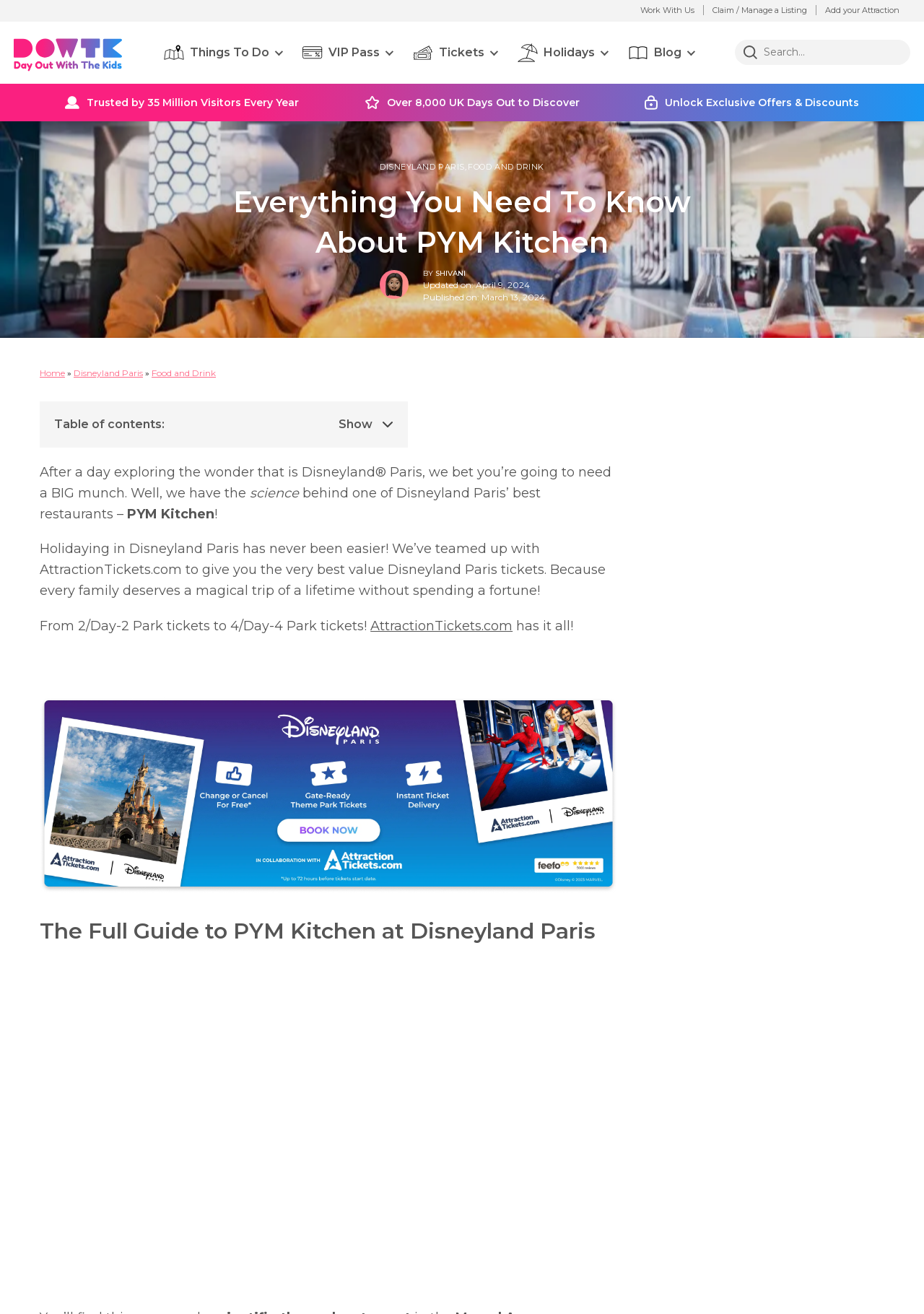Locate the bounding box coordinates of the element that needs to be clicked to carry out the instruction: "Read about PYM Kitchen". The coordinates should be given as four float numbers ranging from 0 to 1, i.e., [left, top, right, bottom].

[0.199, 0.138, 0.801, 0.2]